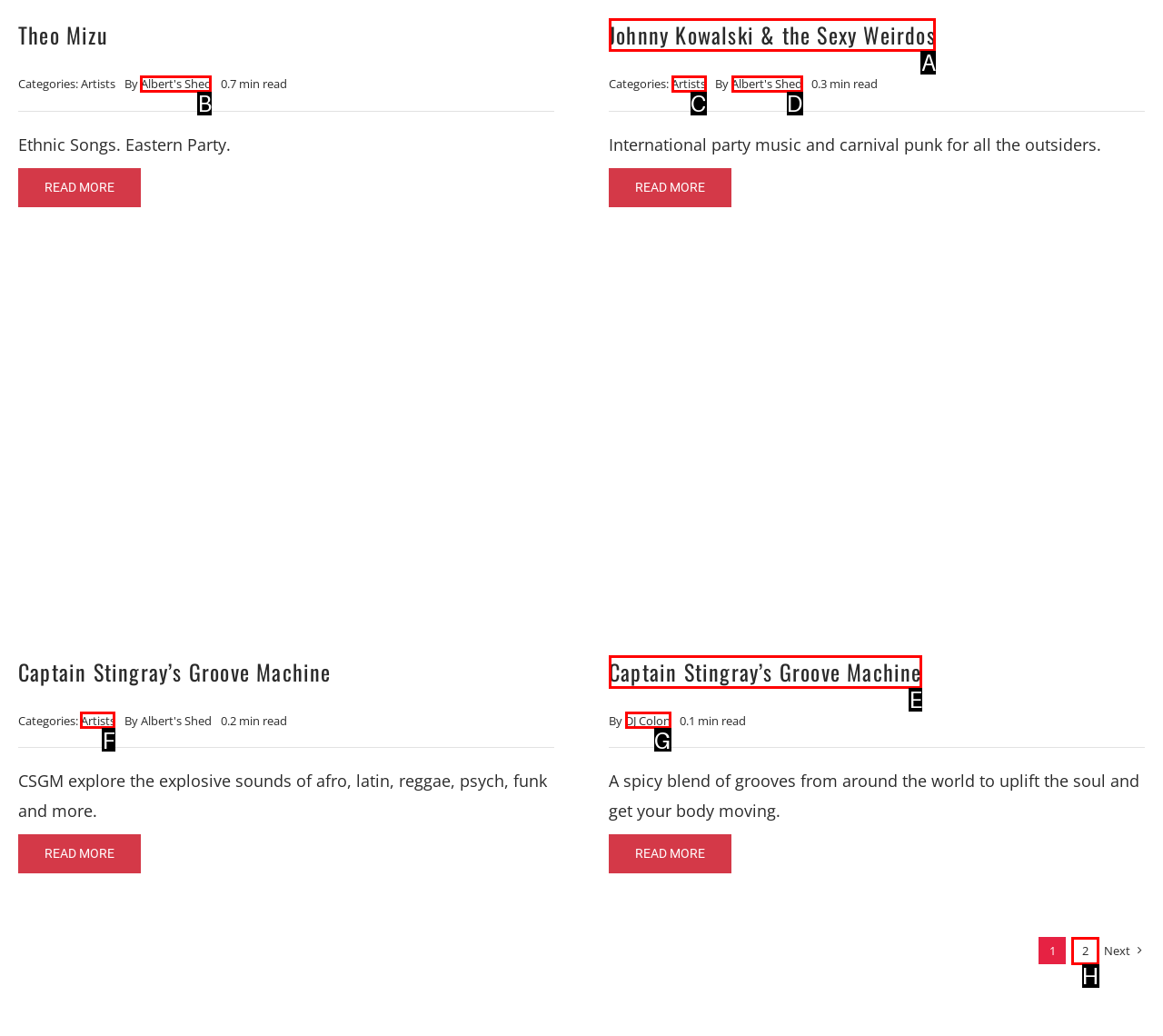Select the letter that corresponds to the description: Albert's Shed. Provide your answer using the option's letter.

B